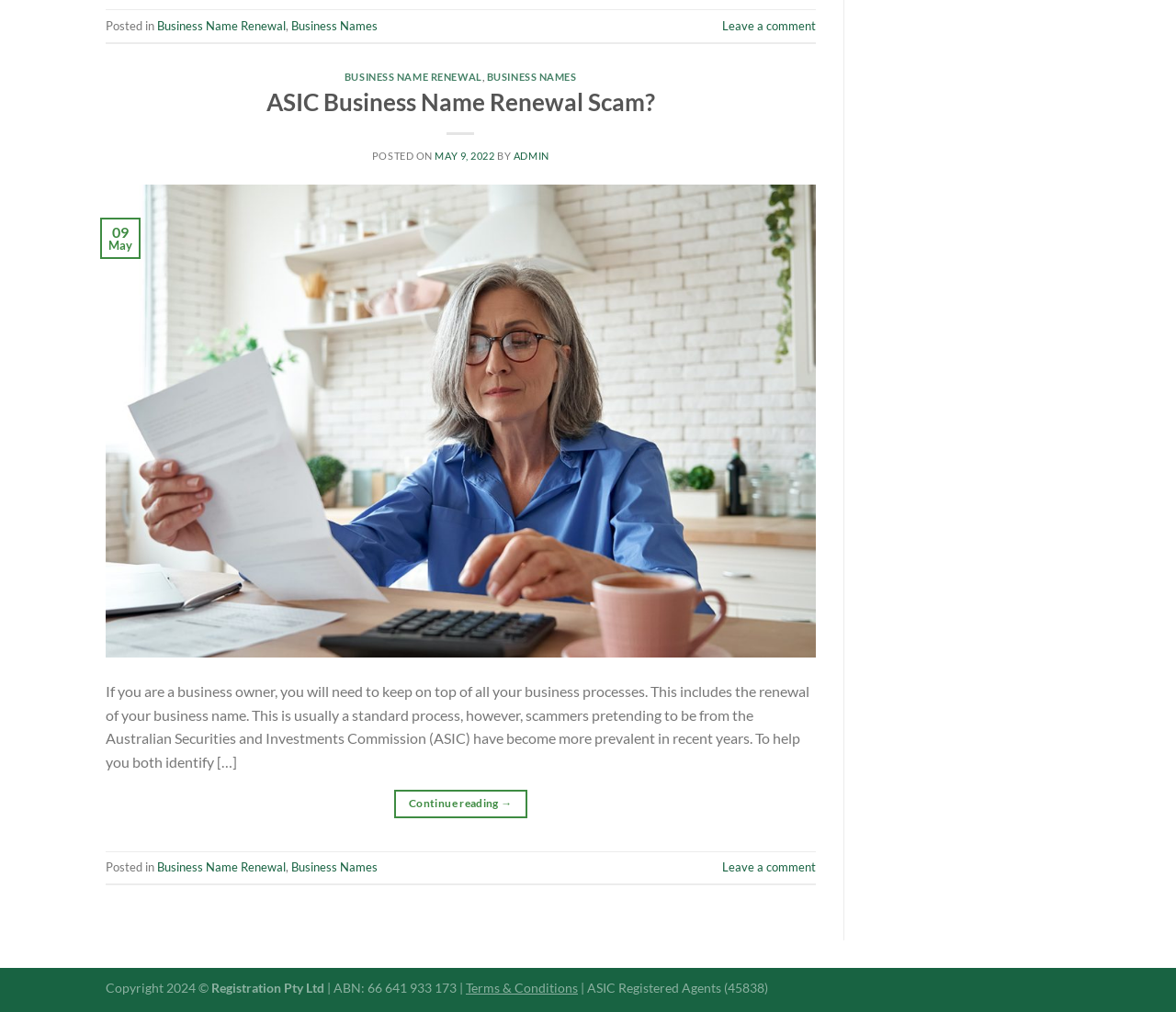What is the topic of the article?
Based on the visual details in the image, please answer the question thoroughly.

The topic of the article can be determined by looking at the headings and links on the webpage. The main heading 'BUSINESS NAME RENEWAL, BUSINESS NAMES' and the link 'ASIC Business Name Renewal Scam?' suggest that the article is about business name renewal, specifically in the context of ASIC.